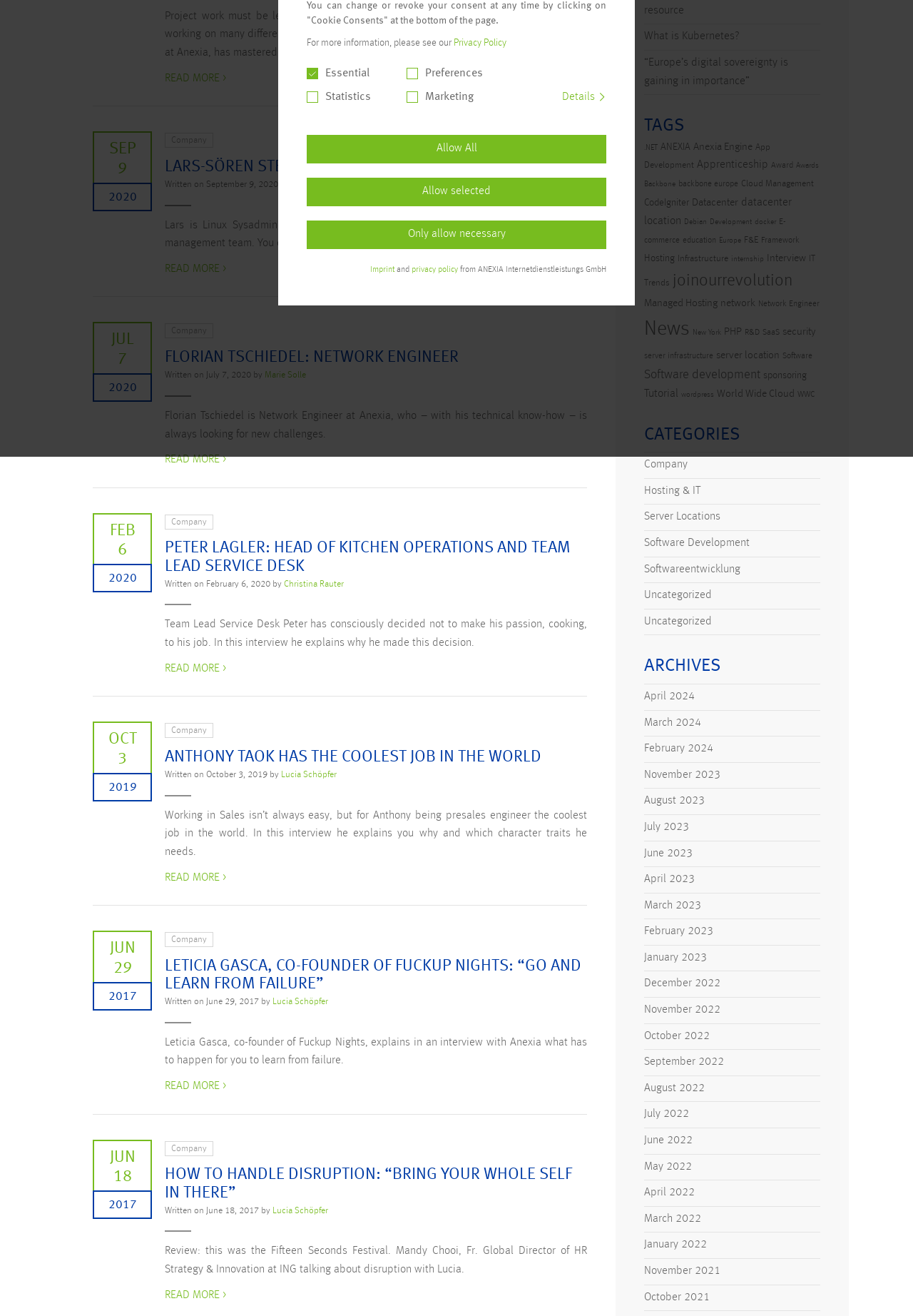Given the description April 2022, predict the bounding box coordinates of the UI element. Ensure the coordinates are in the format (top-left x, top-left y, bottom-right x, bottom-right y) and all values are between 0 and 1.

[0.706, 0.9, 0.761, 0.914]